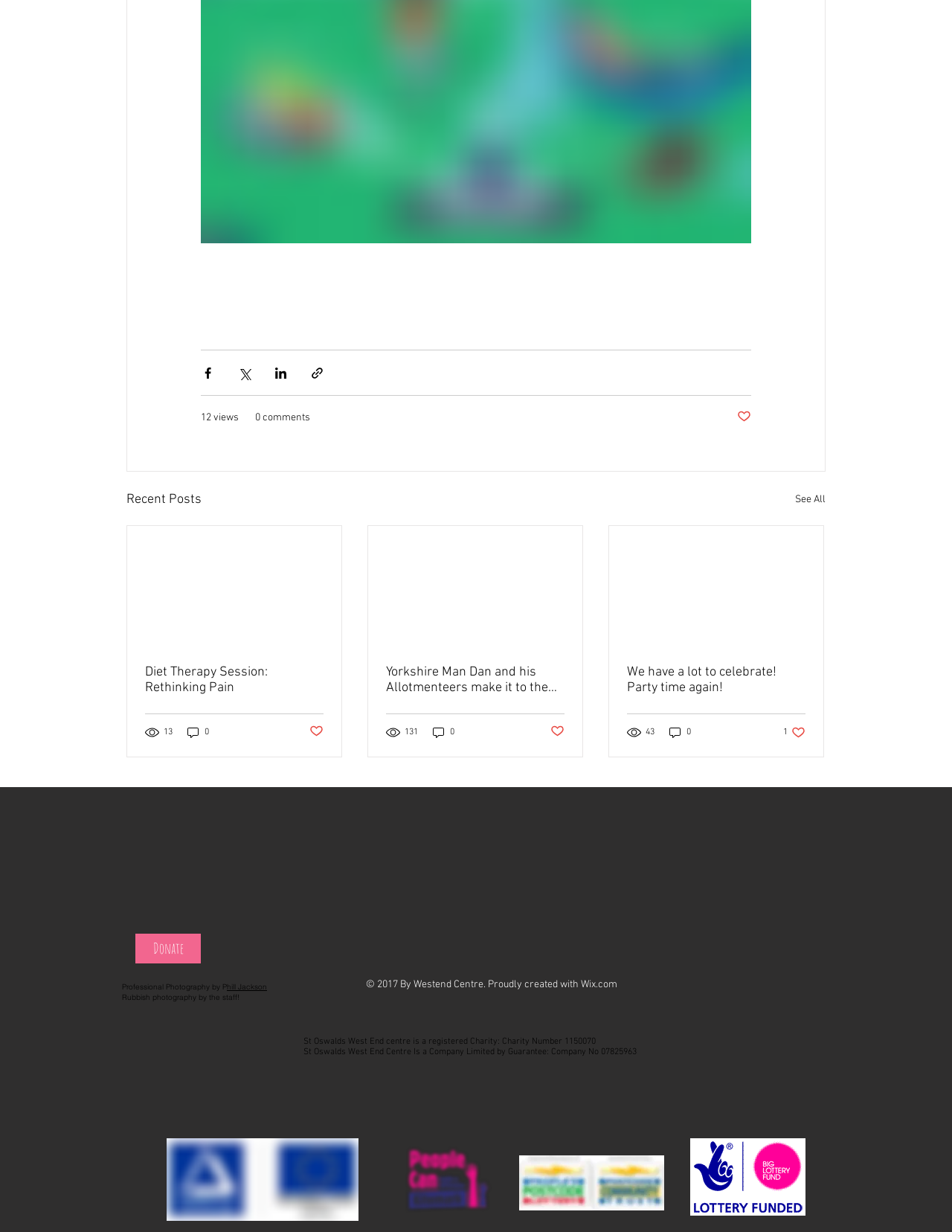Please determine the bounding box coordinates of the area that needs to be clicked to complete this task: 'See all recent posts'. The coordinates must be four float numbers between 0 and 1, formatted as [left, top, right, bottom].

[0.835, 0.397, 0.867, 0.414]